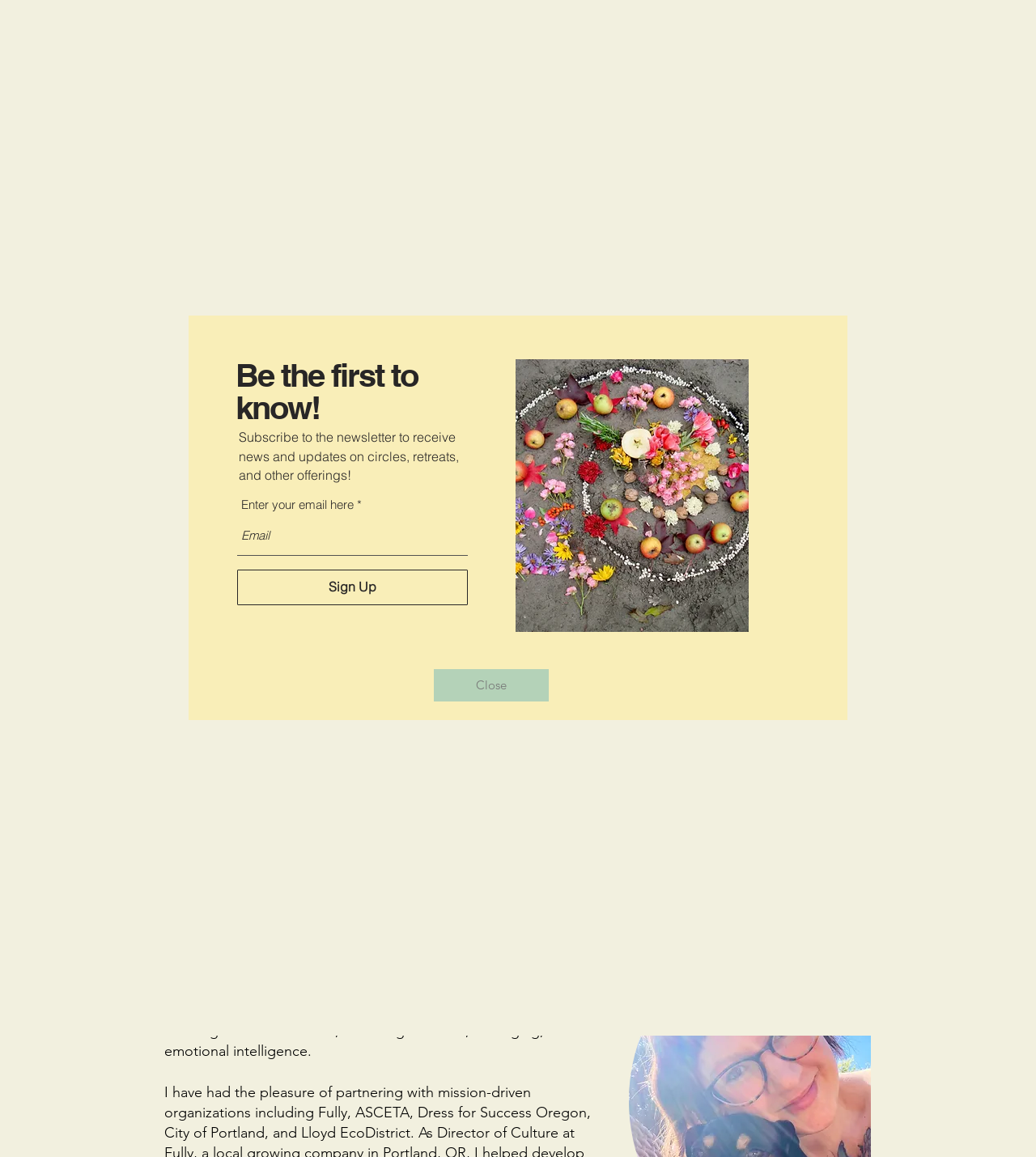What is the topic of the newsletter subscription?
Please use the image to provide an in-depth answer to the question.

The dialog box contains a heading 'Be the first to know!' and a static text 'Subscribe to the newsletter to receive news and updates on circles, retreats, and other offerings!'. This indicates that the newsletter subscription is related to receiving updates on circles, retreats, and other offerings.